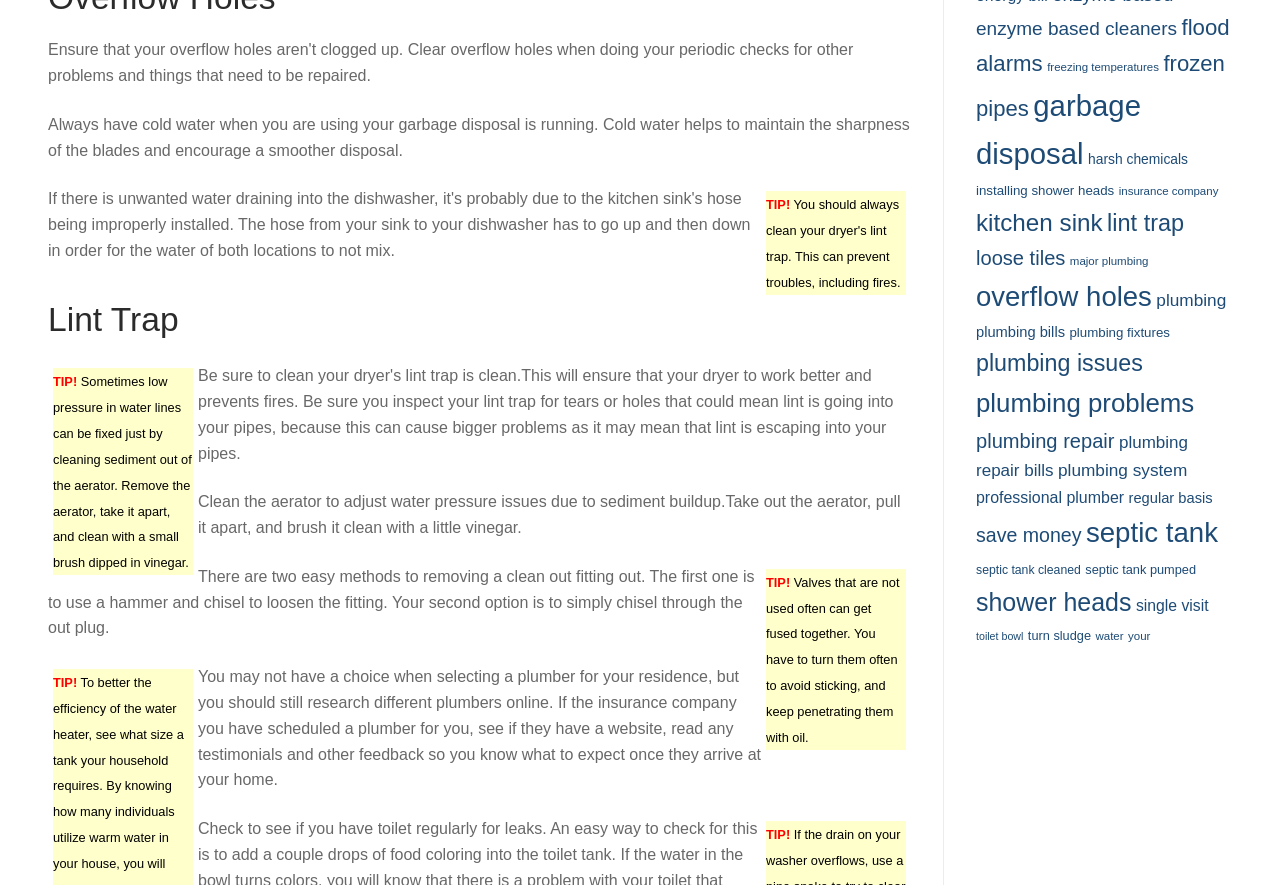Please identify the bounding box coordinates of the element's region that I should click in order to complete the following instruction: "Enter your name". The bounding box coordinates consist of four float numbers between 0 and 1, i.e., [left, top, right, bottom].

None